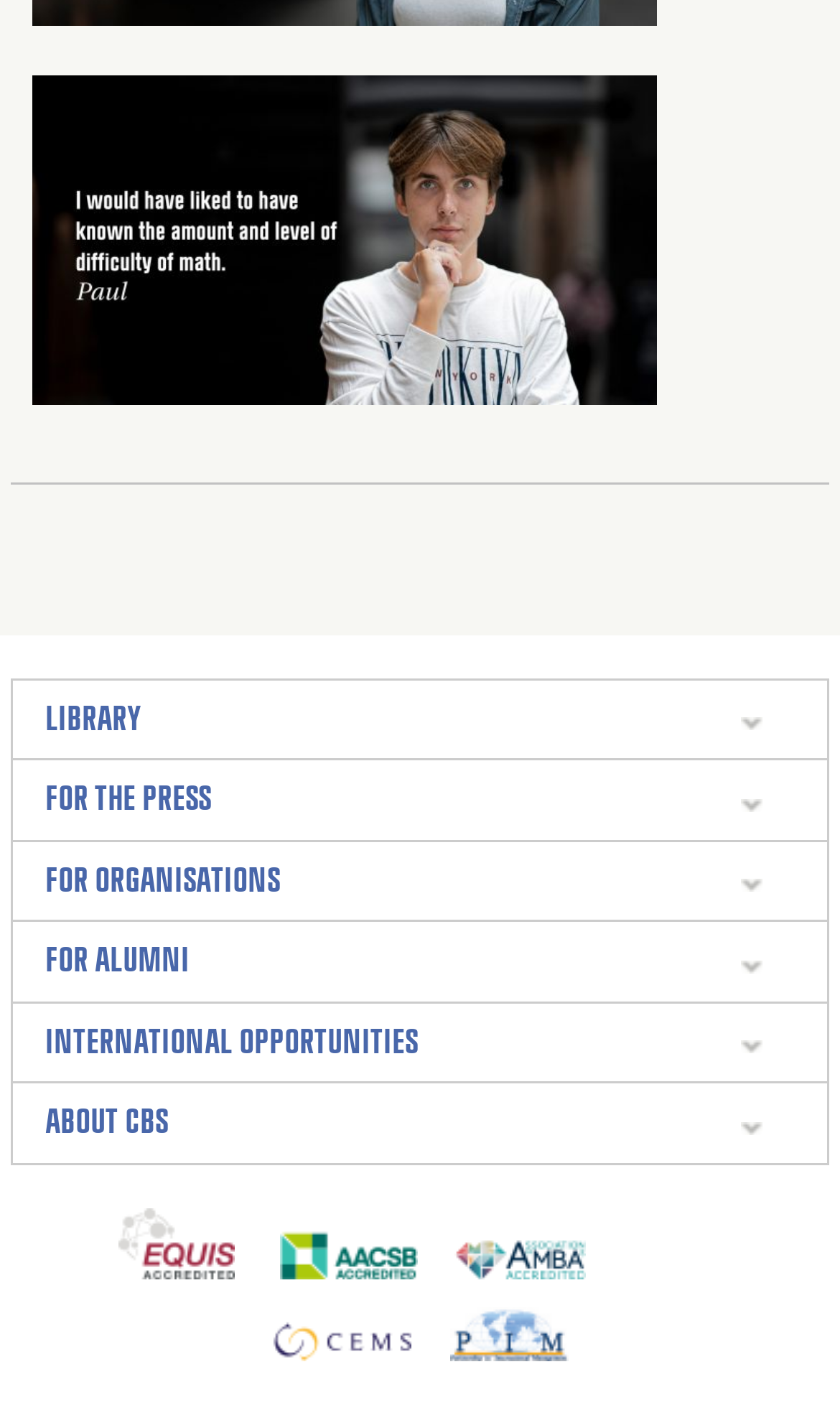How many expandable links are on the webpage?
Observe the image and answer the question with a one-word or short phrase response.

5